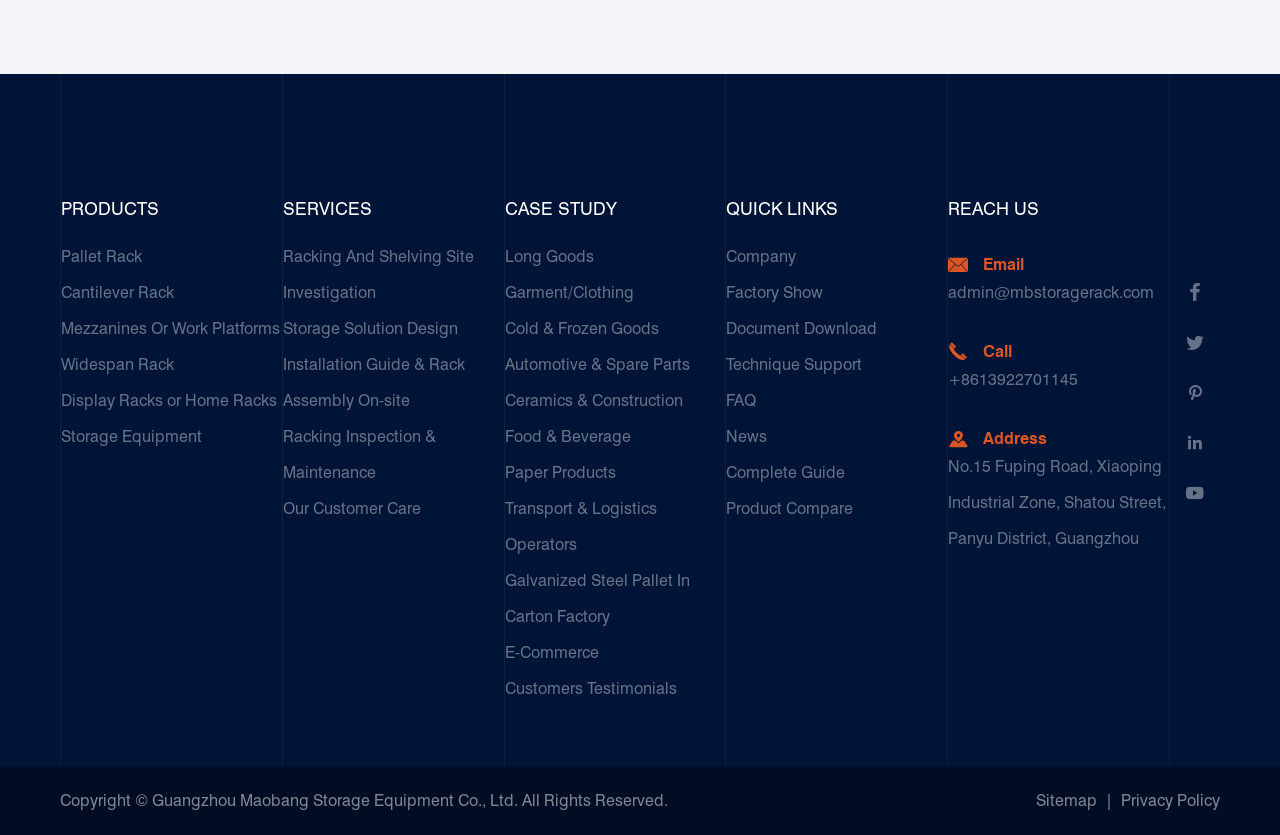Identify the bounding box coordinates for the region of the element that should be clicked to carry out the instruction: "Click on PRODUCTS". The bounding box coordinates should be four float numbers between 0 and 1, i.e., [left, top, right, bottom].

[0.048, 0.233, 0.22, 0.269]